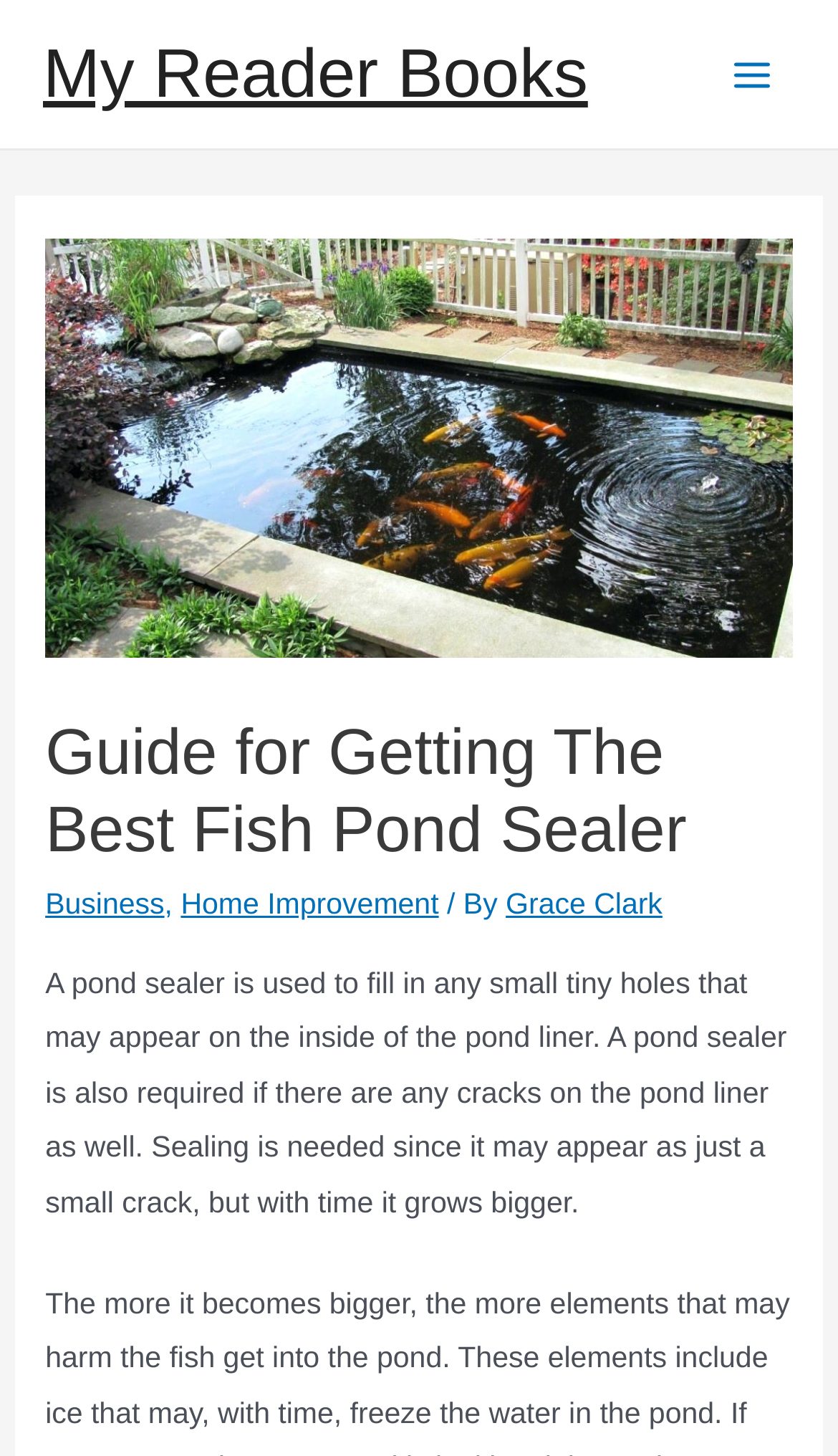Answer the question with a brief word or phrase:
What is the purpose of a pond sealer?

To fill holes and cracks